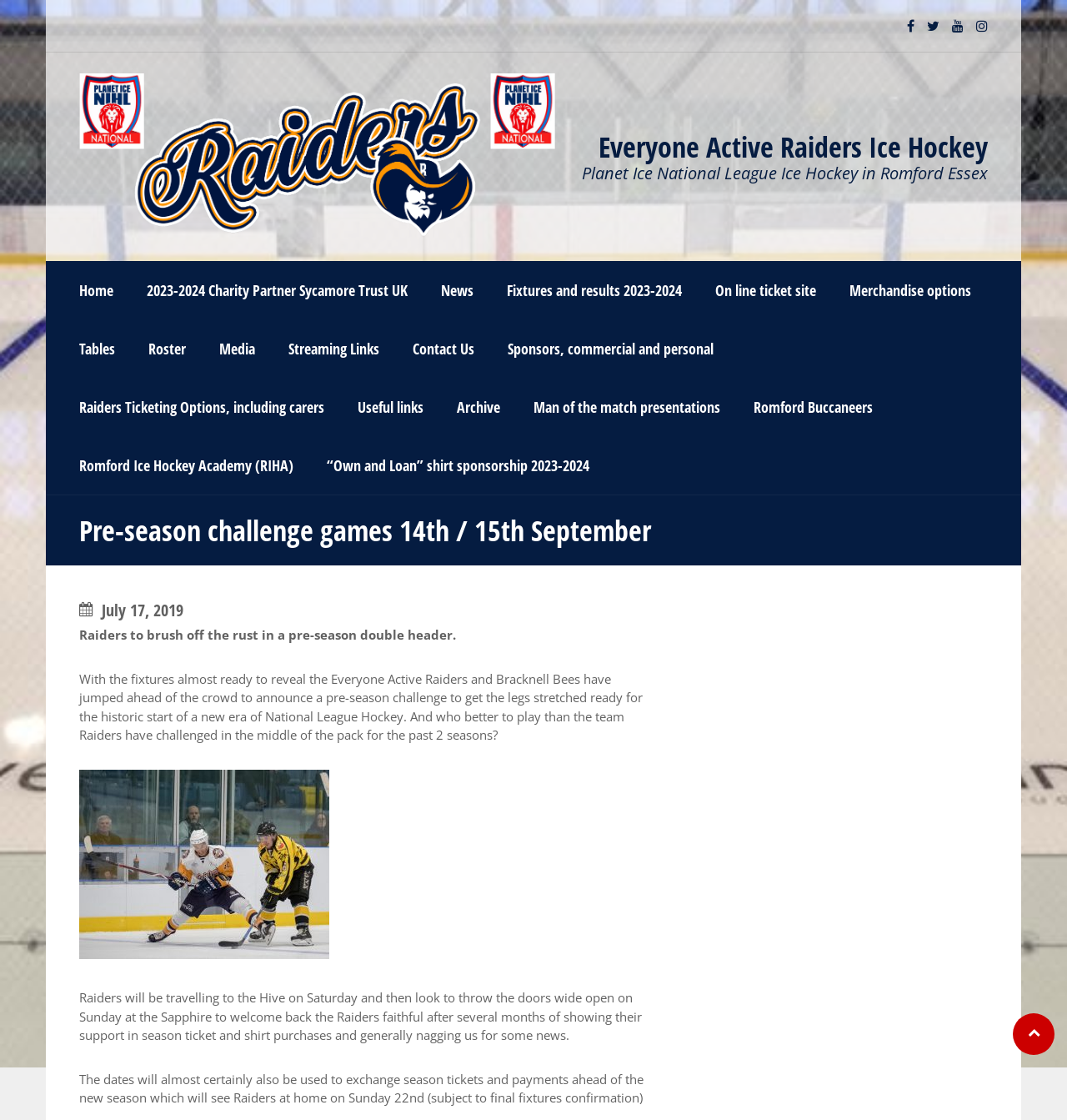Give the bounding box coordinates for the element described by: "Raiders Ticketing Options, including carers".

[0.059, 0.337, 0.32, 0.389]